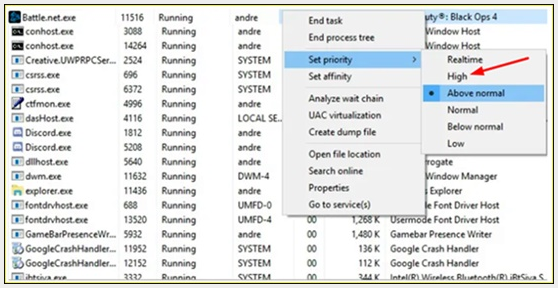Using the image as a reference, answer the following question in as much detail as possible:
What is the purpose of allocating more system resources to 'Destiny 2'?

The purpose of allocating more system resources to 'Destiny 2' is to reduce crashes and enhance the overall gameplay experience, as the game requires more system resources to operate smoothly.